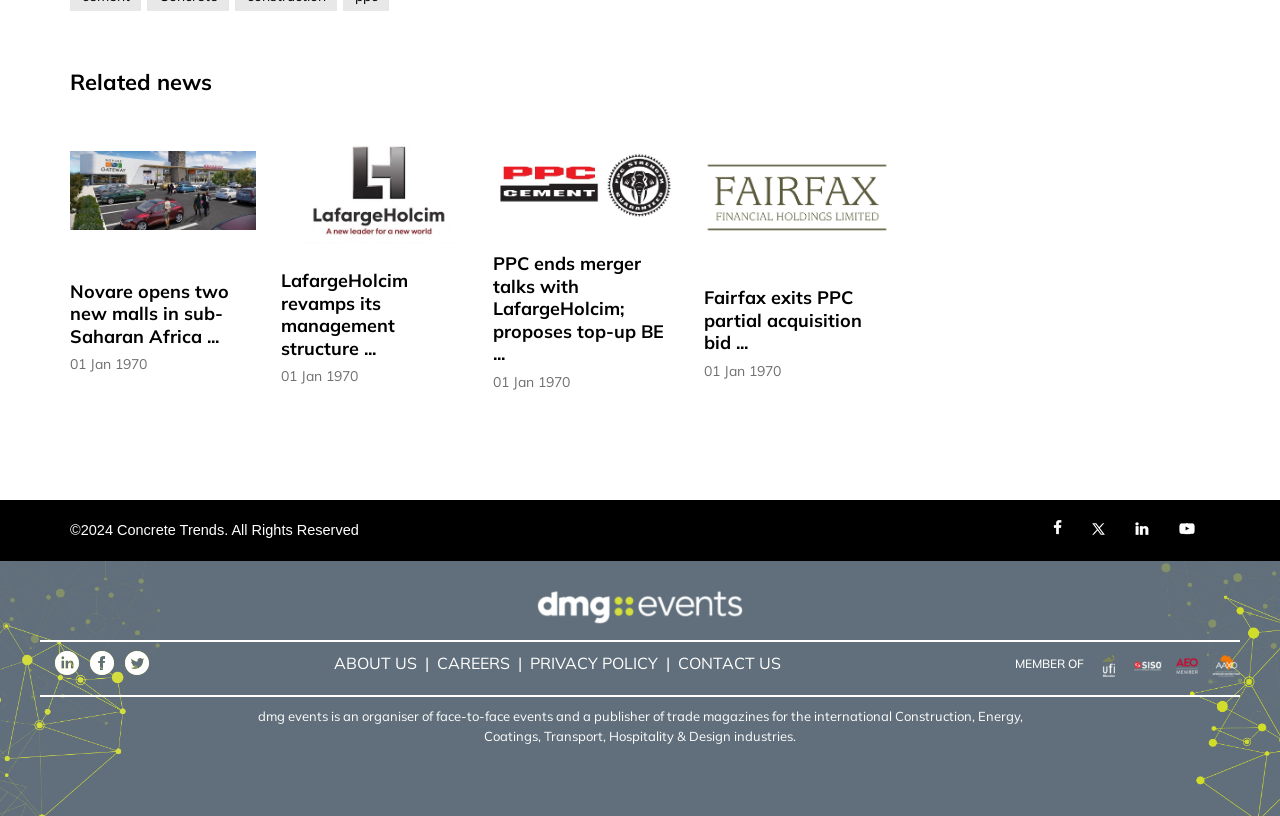Using the elements shown in the image, answer the question comprehensively: What is the date of the news articles on this webpage?

I can see multiple instances of the date '01 Jan 1970' on the webpage, which suggests that this is the date of the news articles. This date is likely a placeholder or a default date, as it is an unusual date for news articles.